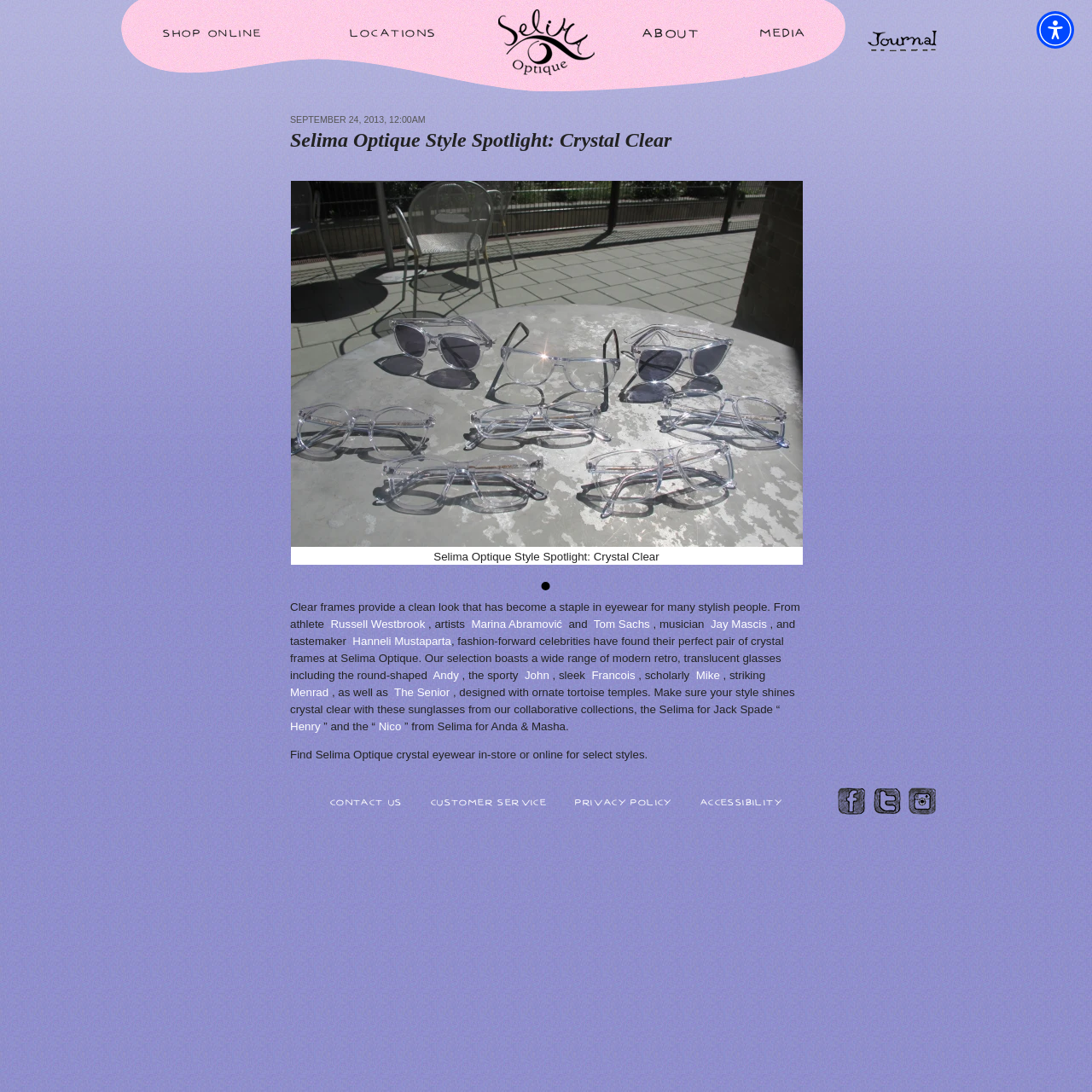Who are the celebrities mentioned on this webpage?
Answer briefly with a single word or phrase based on the image.

Russell Westbrook, Marina Abramović, Tom Sachs, Jay Mascis, Hanneli Mustaparta